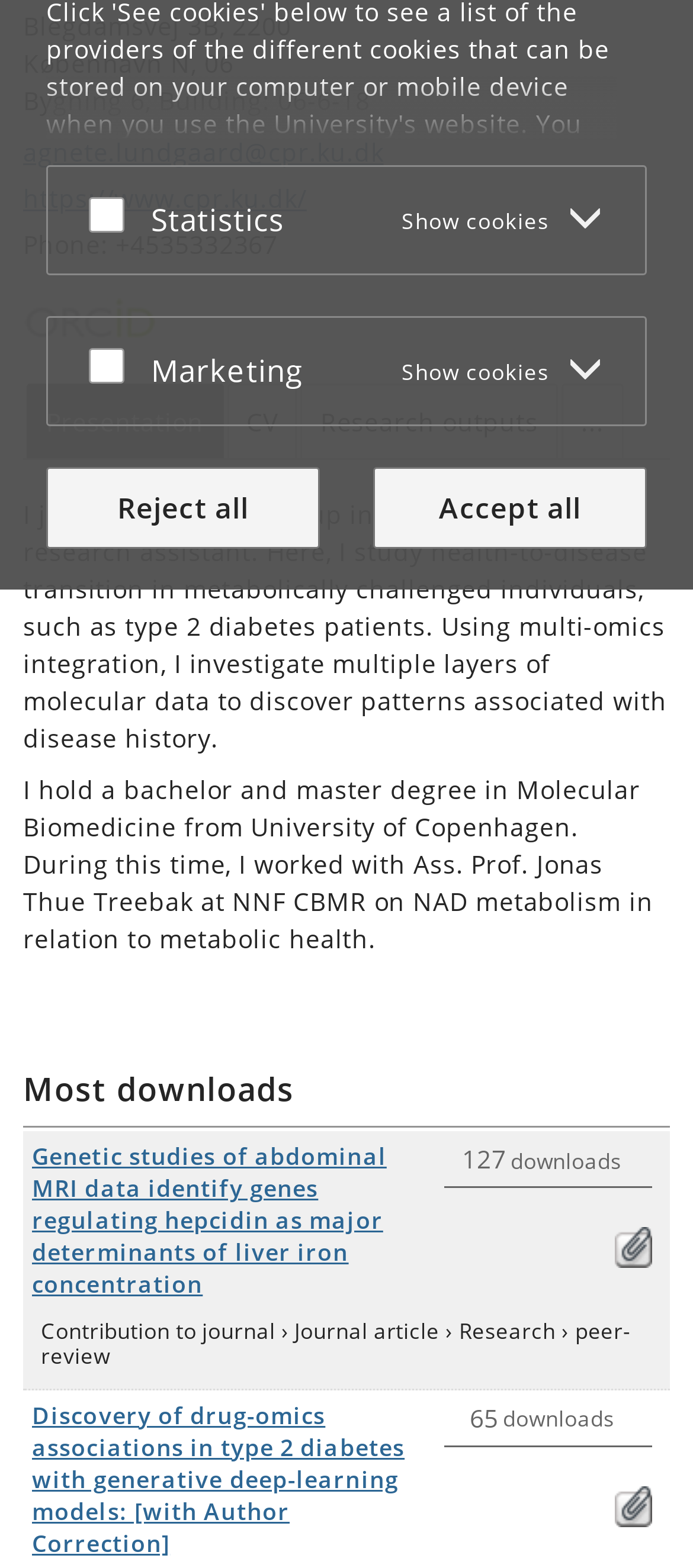Identify the bounding box for the UI element specified in this description: "Marketing Show cookies". The coordinates must be four float numbers between 0 and 1, formatted as [left, top, right, bottom].

[0.218, 0.214, 0.872, 0.25]